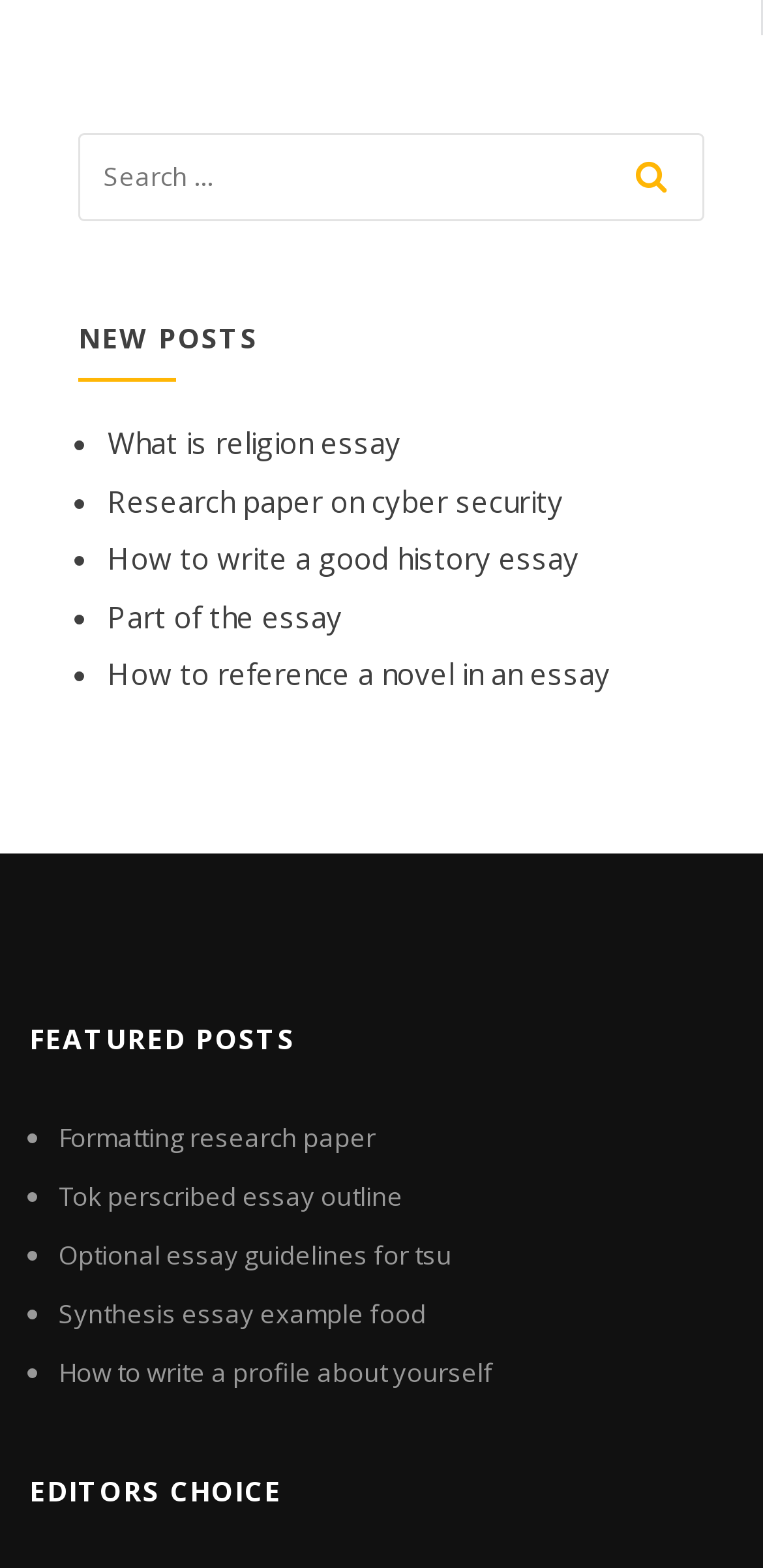Can you find the bounding box coordinates for the UI element given this description: "Research paper on cyber security"? Provide the coordinates as four float numbers between 0 and 1: [left, top, right, bottom].

[0.141, 0.307, 0.738, 0.332]